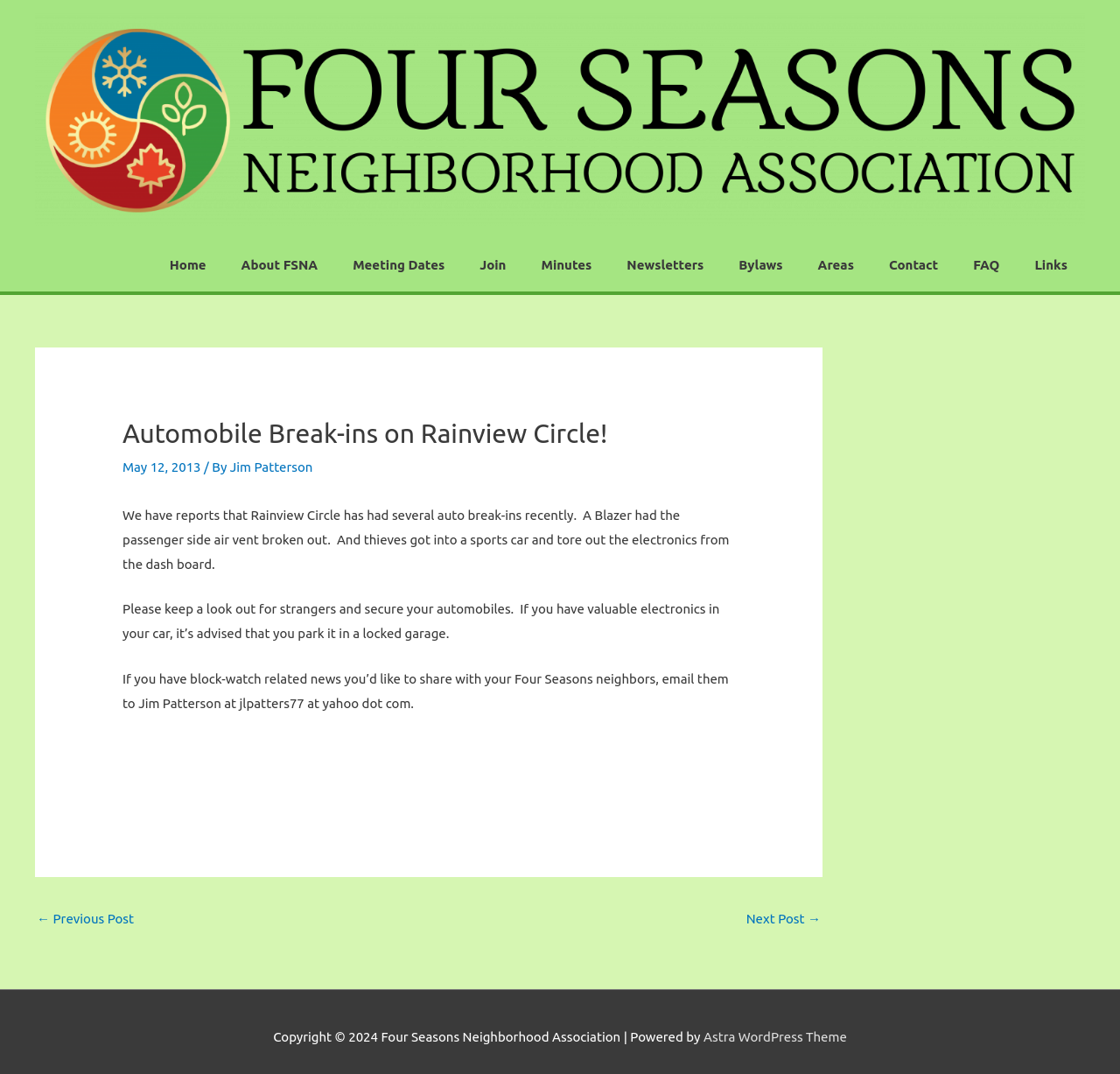Provide a thorough and detailed response to the question by examining the image: 
How many links are in the navigation menu?

I counted the number of links in the navigation menu, which are 'Home', 'About FSNA', 'Meeting Dates', 'Join', 'Minutes', 'Newsletters', 'Bylaws', 'Areas', 'Contact', 'FAQ', and 'Links', totaling 14 links.